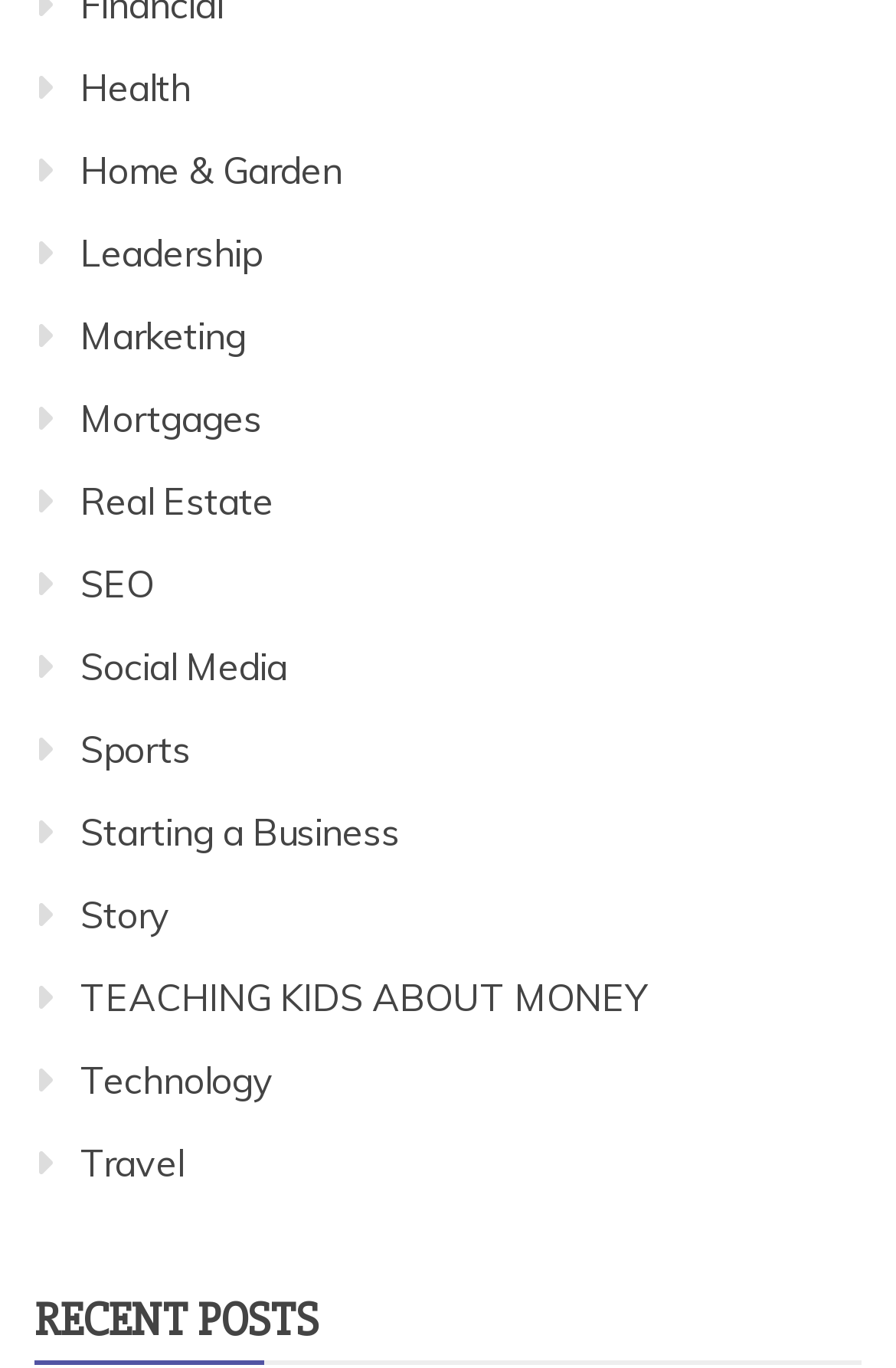What is the title of the section below the categories?
Analyze the screenshot and provide a detailed answer to the question.

The section below the categories is titled 'RECENT POSTS', which suggests that it contains a list of recently published posts or articles. The title is presented in a heading element, indicating its importance on the webpage.